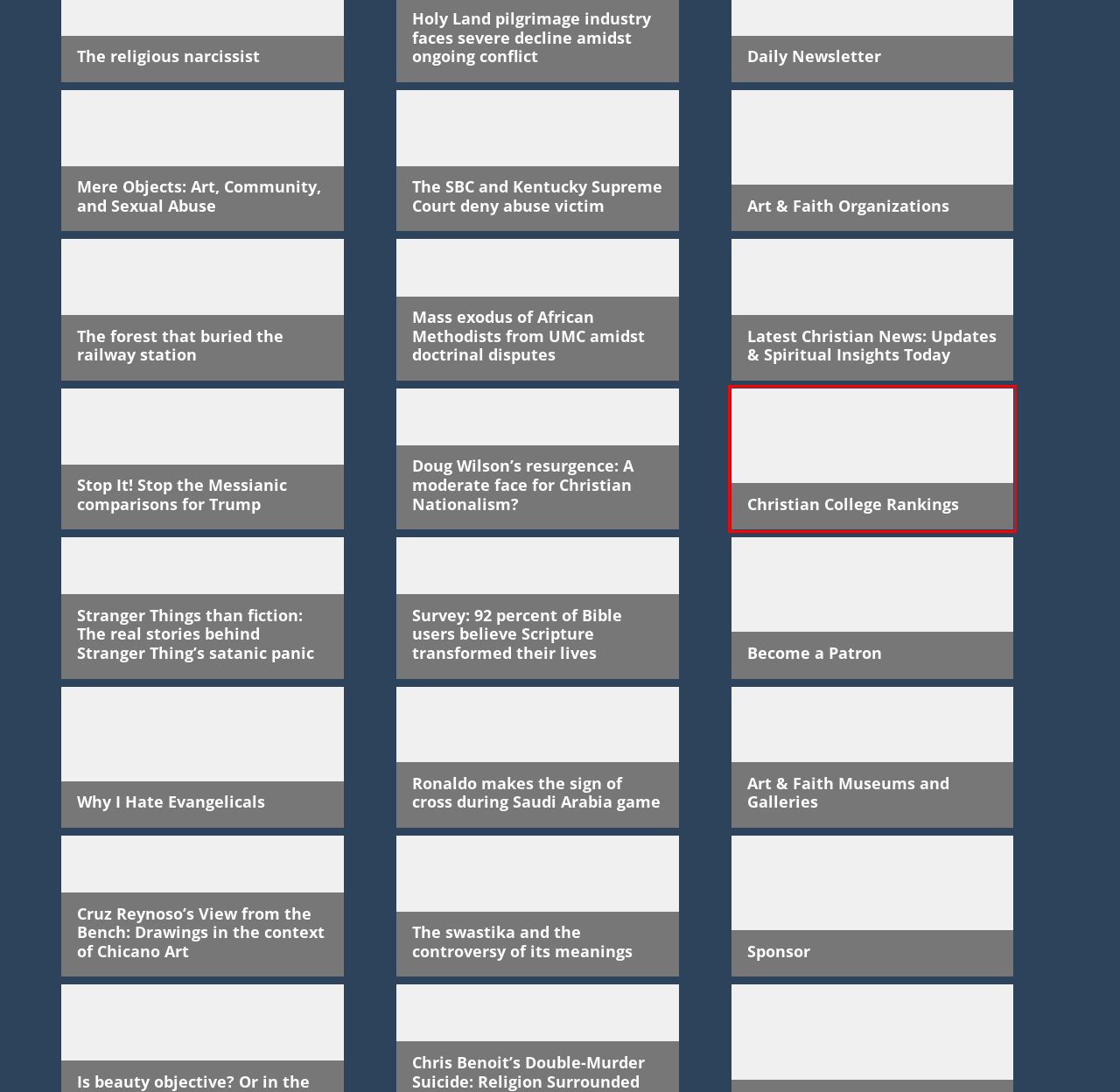You are provided with a screenshot of a webpage highlighting a UI element with a red bounding box. Choose the most suitable webpage description that matches the new page after clicking the element in the bounding box. Here are the candidates:
A. The forest that buried the railway station - Faith on View
B. Why I Hate Evangelicals - Faith on View: Musings on Art, Faith, Culture
C. Christian College Rankings - Faith on View
D. Mass exodus of African Methodists from UMC amidst doctrinal disputes - Faith on View
E. Cruz Reynoso's View from the Bench: Drawings in the context of Chicano Art - Faith on View
F. Mere Objects: Art, Community, and Sexual Abuse - Faith on View
G. Ronaldo makes the sign of cross during Saudi Arabia game - Faith on View
H. The swastika and the controversy of its meanings - Faith on View

C